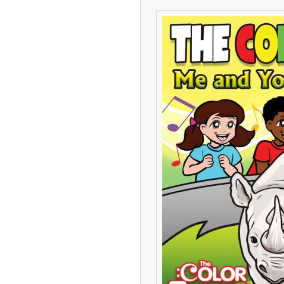What is the background color of the image?
Please provide a single word or phrase in response based on the screenshot.

bright yellow